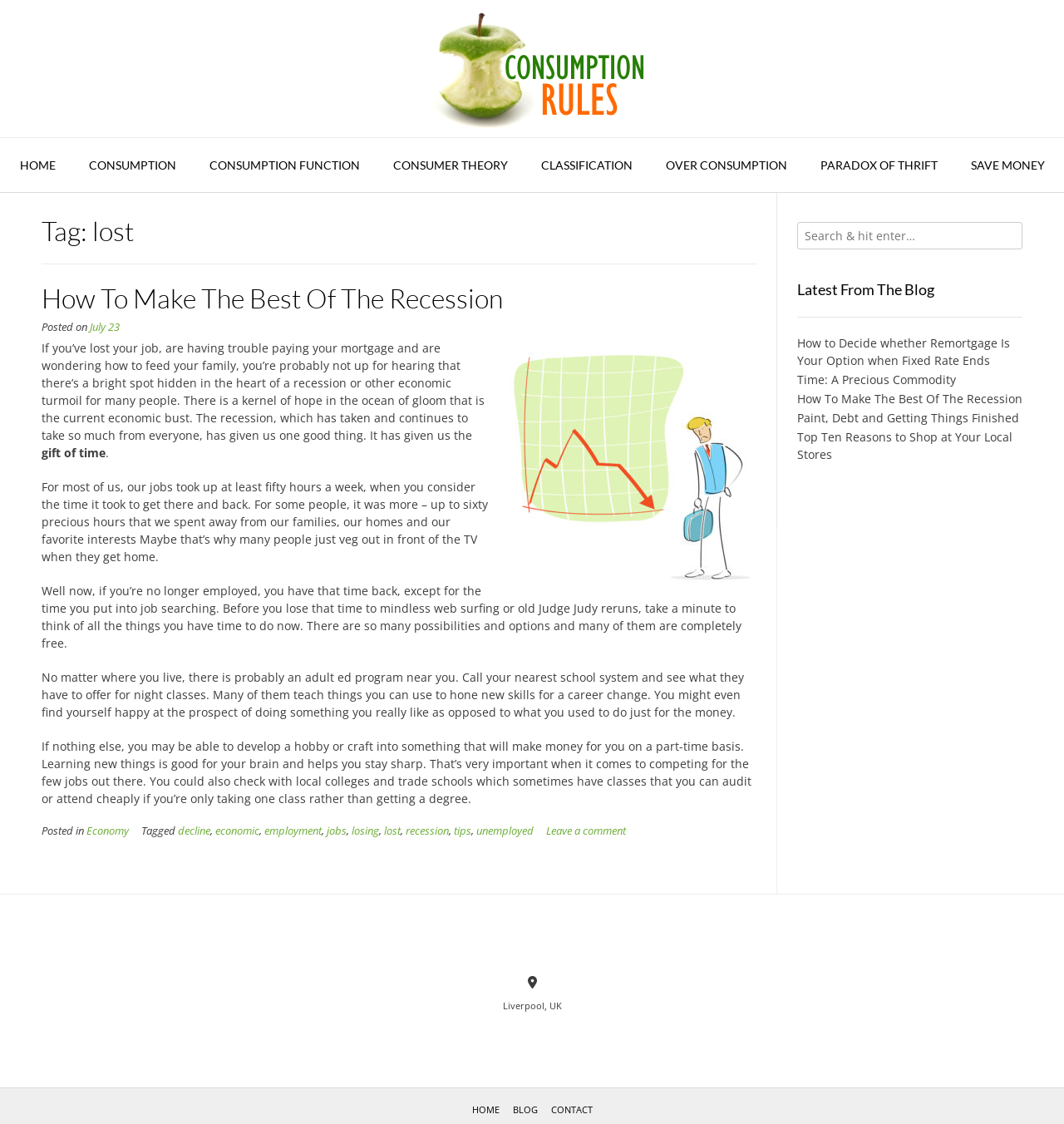What is the title of the article with the image?
Please provide a comprehensive and detailed answer to the question.

The article with the image is located in the main section of the webpage, and its title is 'How To Make The Best Of The Recession'. The image is related to the recession theme.